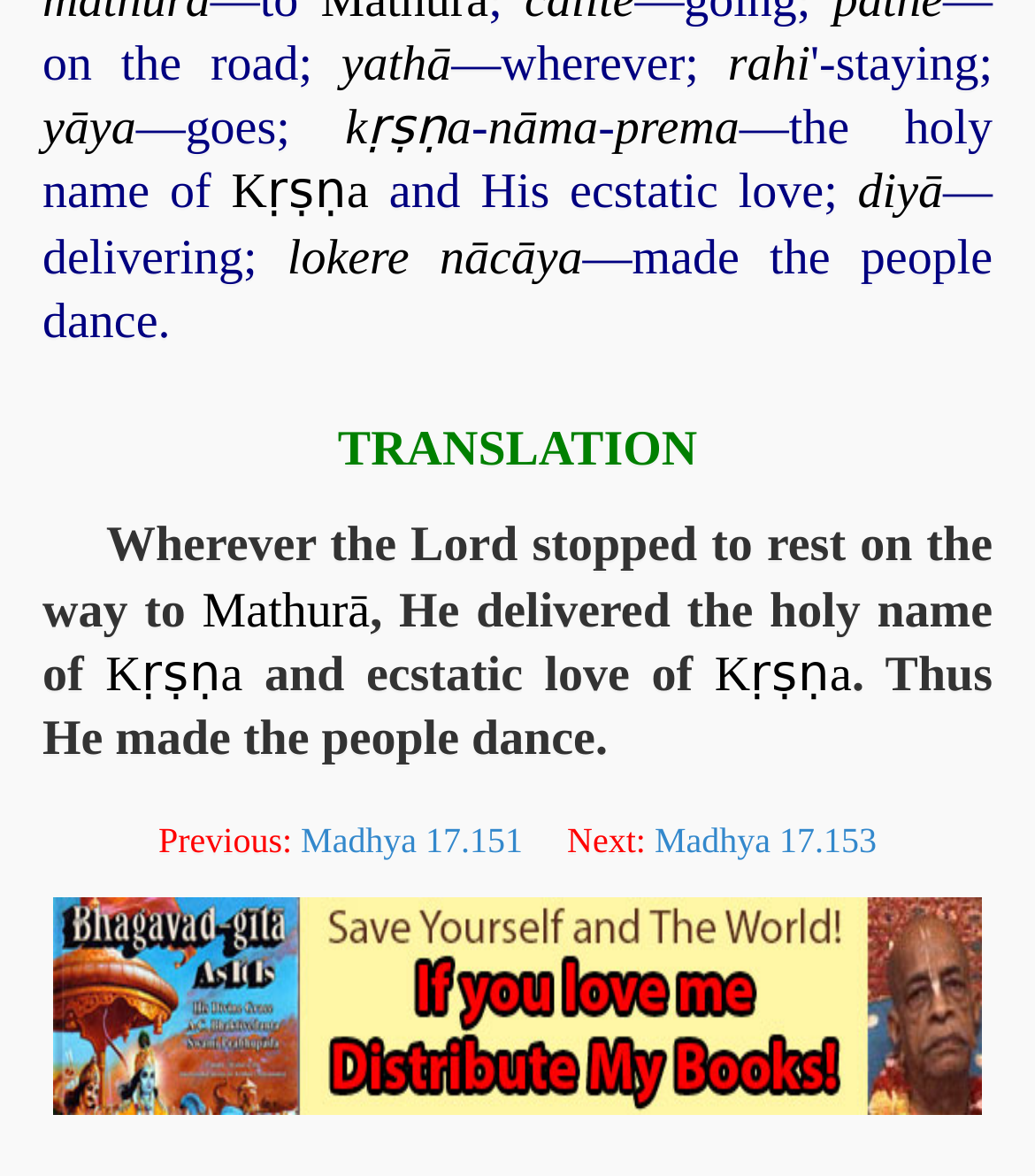Predict the bounding box coordinates of the UI element that matches this description: "Madhya 17.151". The coordinates should be in the format [left, top, right, bottom] with each value between 0 and 1.

[0.291, 0.696, 0.505, 0.73]